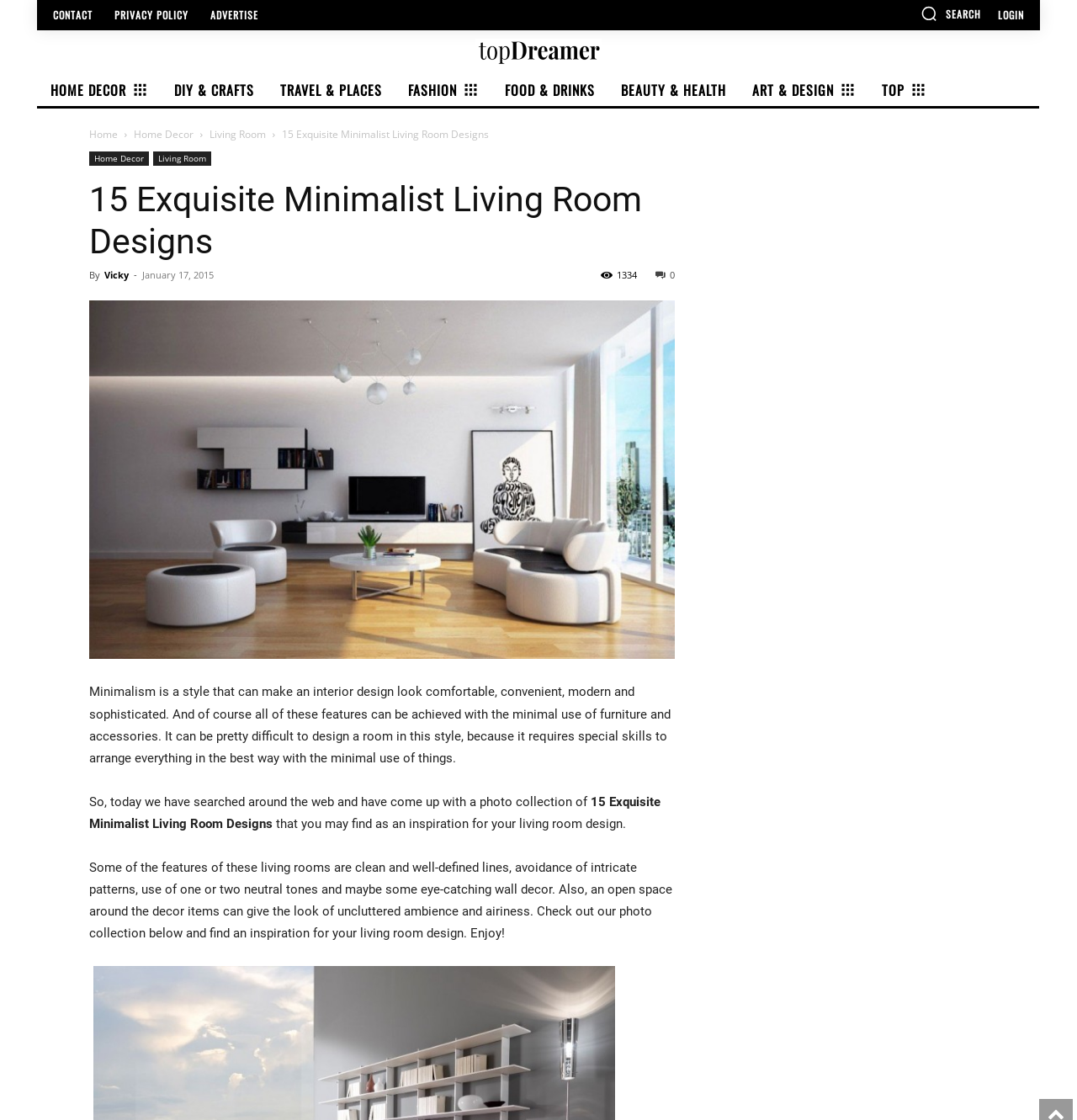Find the bounding box coordinates of the clickable area that will achieve the following instruction: "Login to the website".

[0.927, 0.009, 0.951, 0.018]